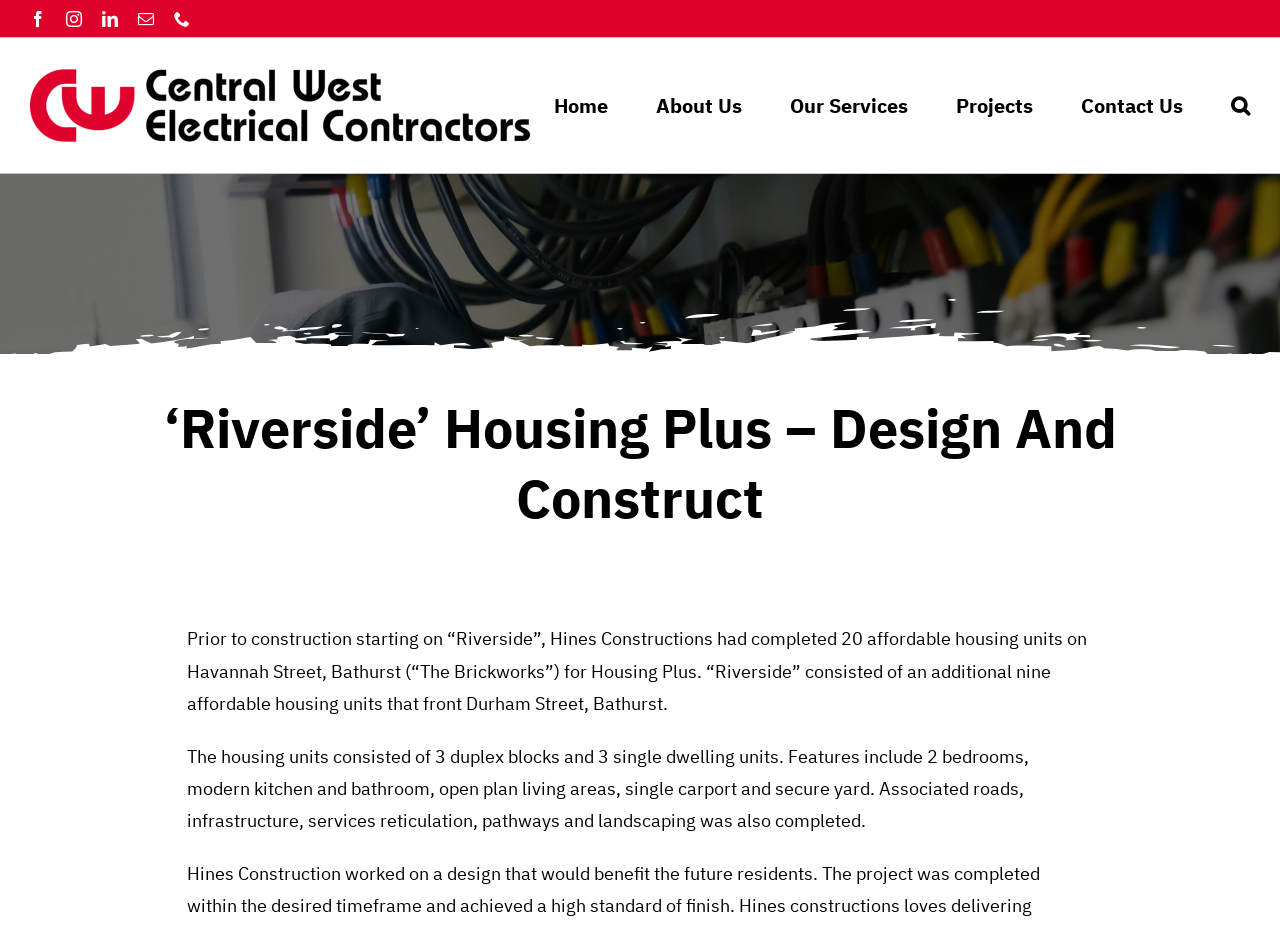Please identify the coordinates of the bounding box for the clickable region that will accomplish this instruction: "Click Facebook".

[0.023, 0.012, 0.036, 0.029]